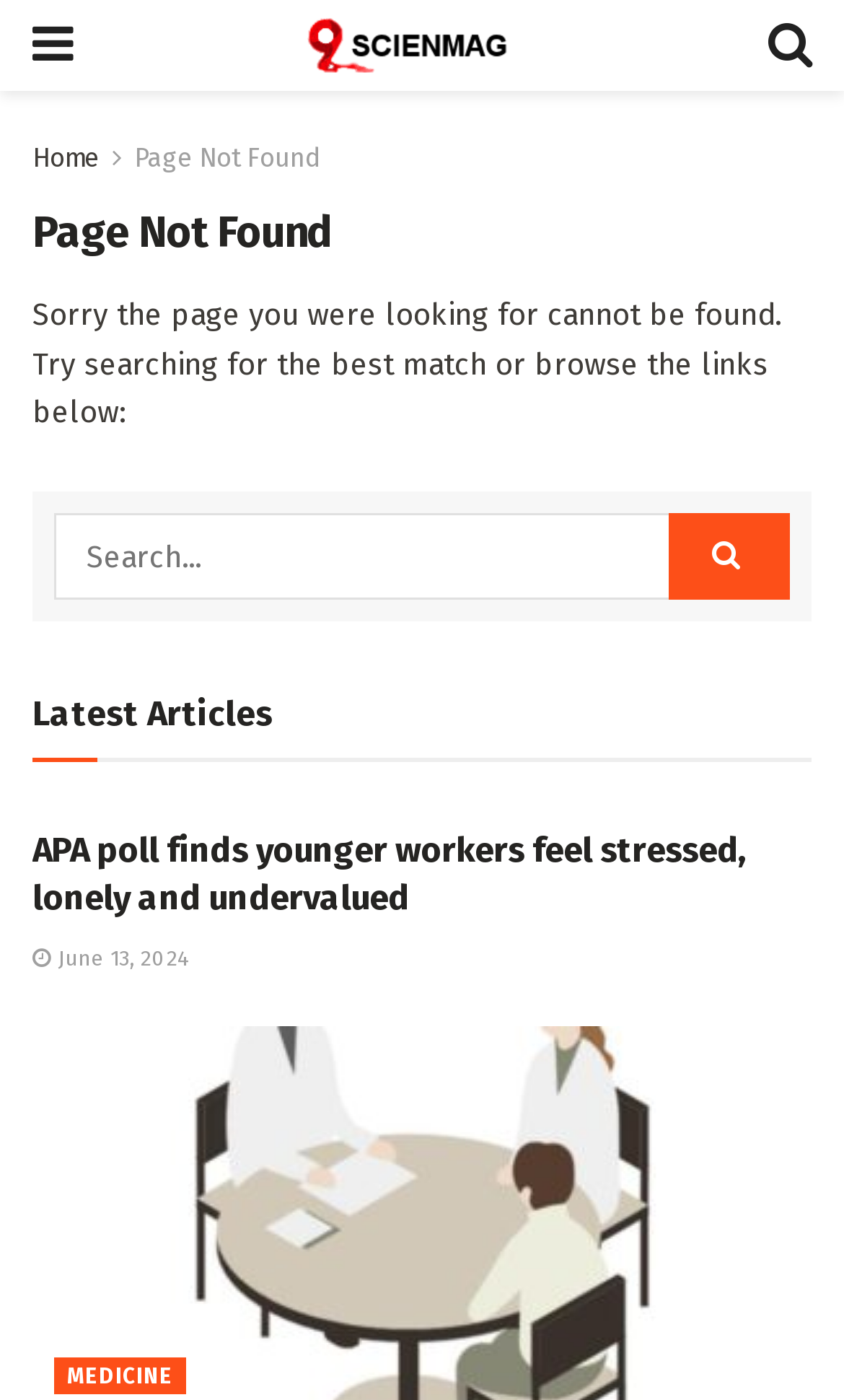Specify the bounding box coordinates of the element's region that should be clicked to achieve the following instruction: "browse social science articles". The bounding box coordinates consist of four float numbers between 0 and 1, in the format [left, top, right, bottom].

[0.064, 0.534, 0.304, 0.56]